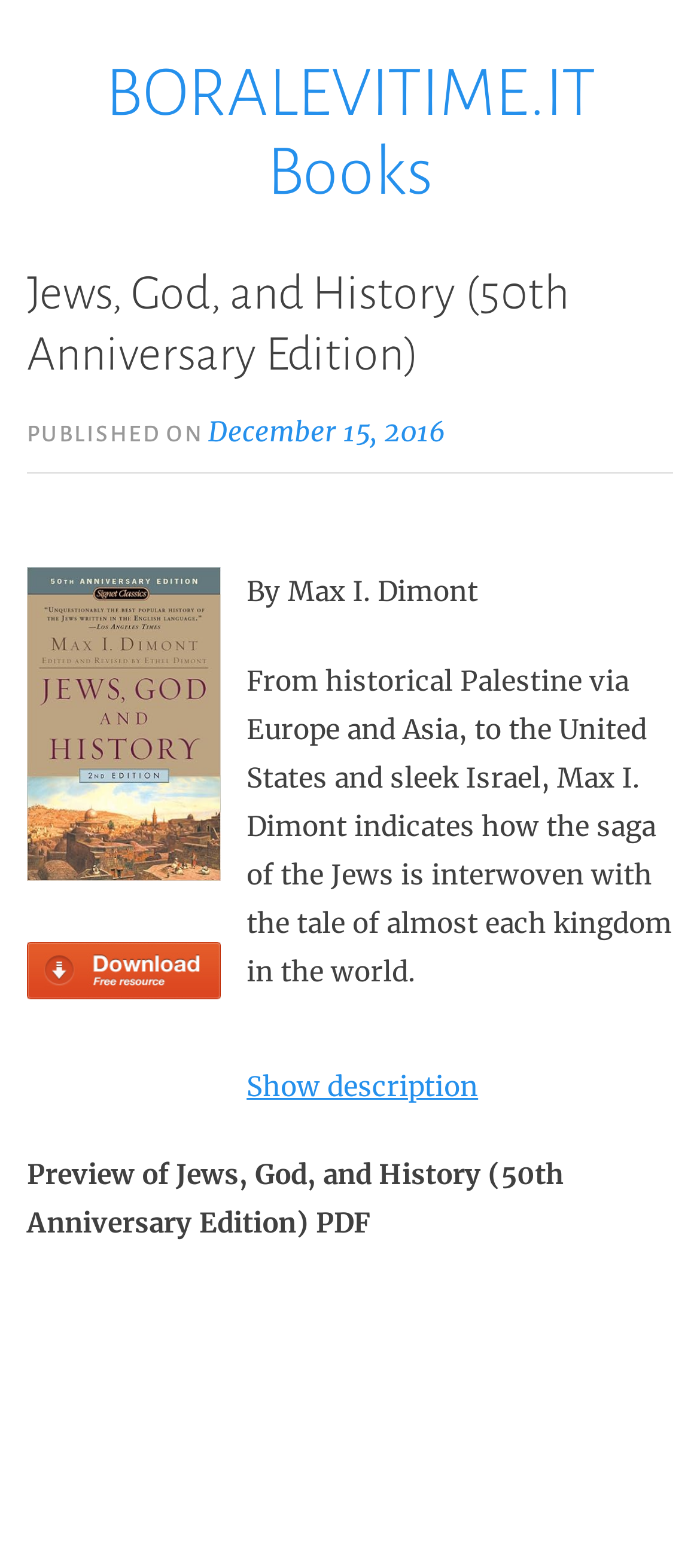Who is the author of this book?
Answer the question with a single word or phrase, referring to the image.

Max I. Dimont